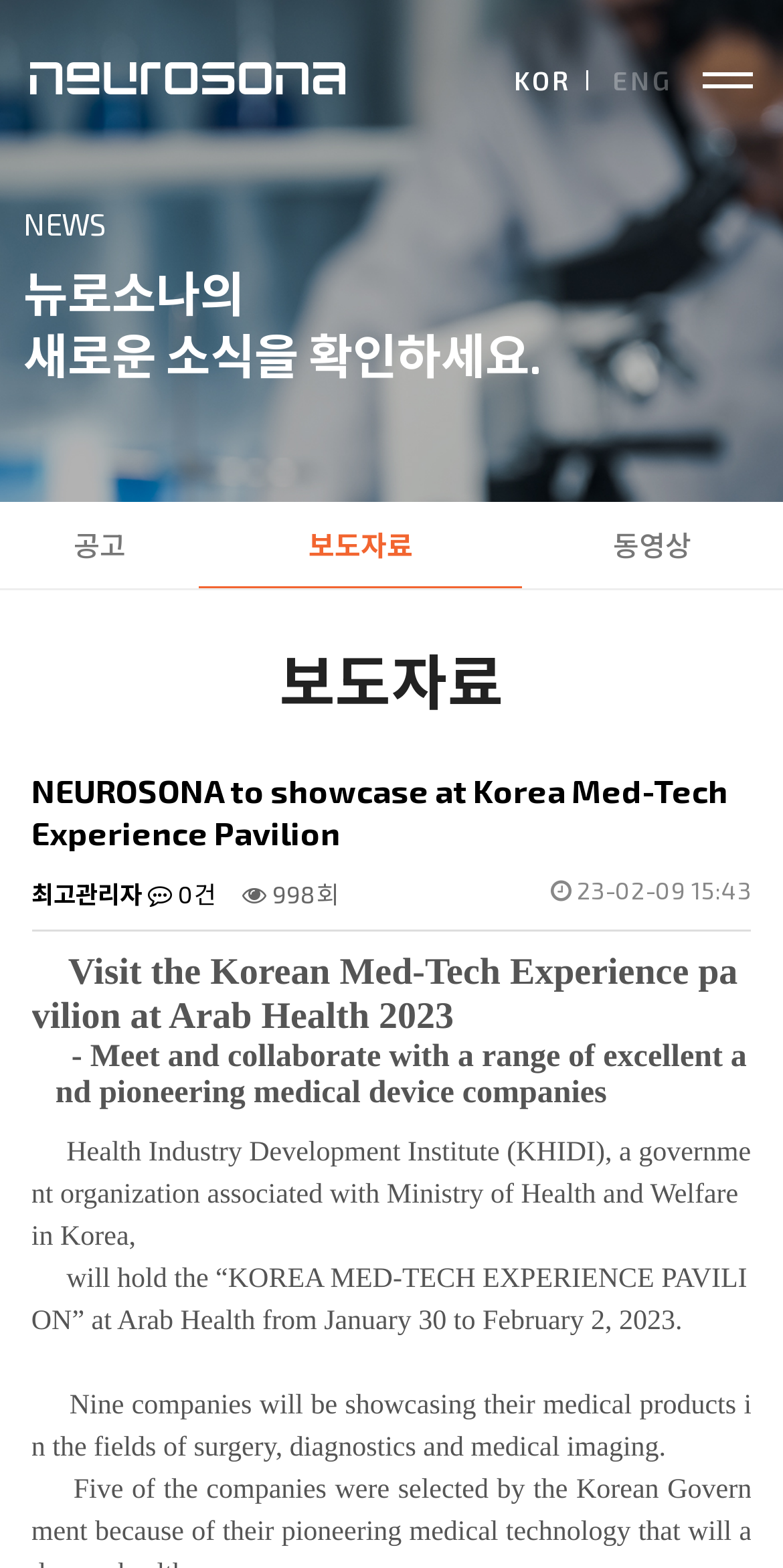What type of content is available in the '보도자료' section?
Answer with a single word or phrase by referring to the visual content.

News articles